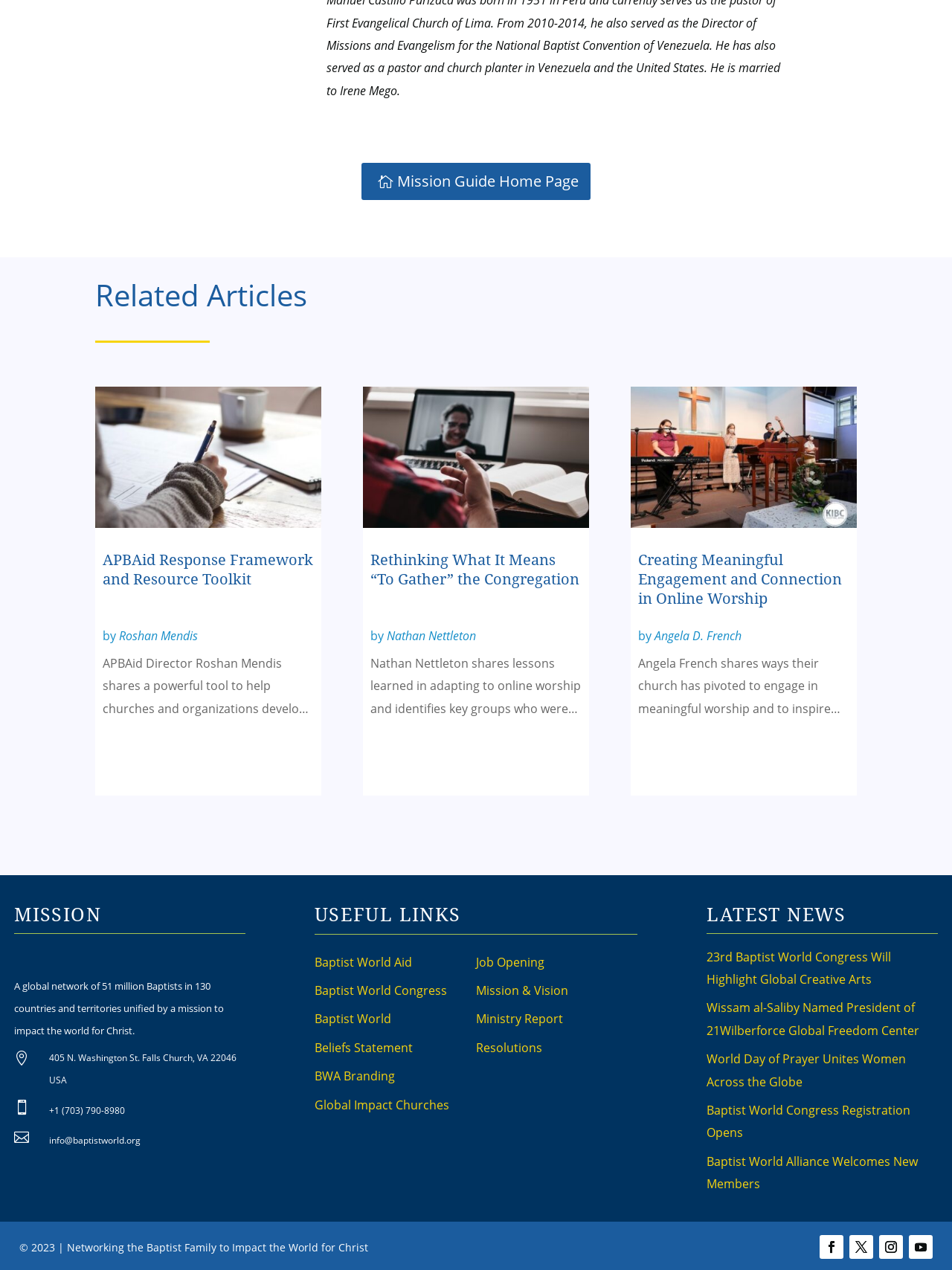What is the purpose of the Baptist World Alliance?
Using the information from the image, give a concise answer in one word or a short phrase.

To impact the world for Christ